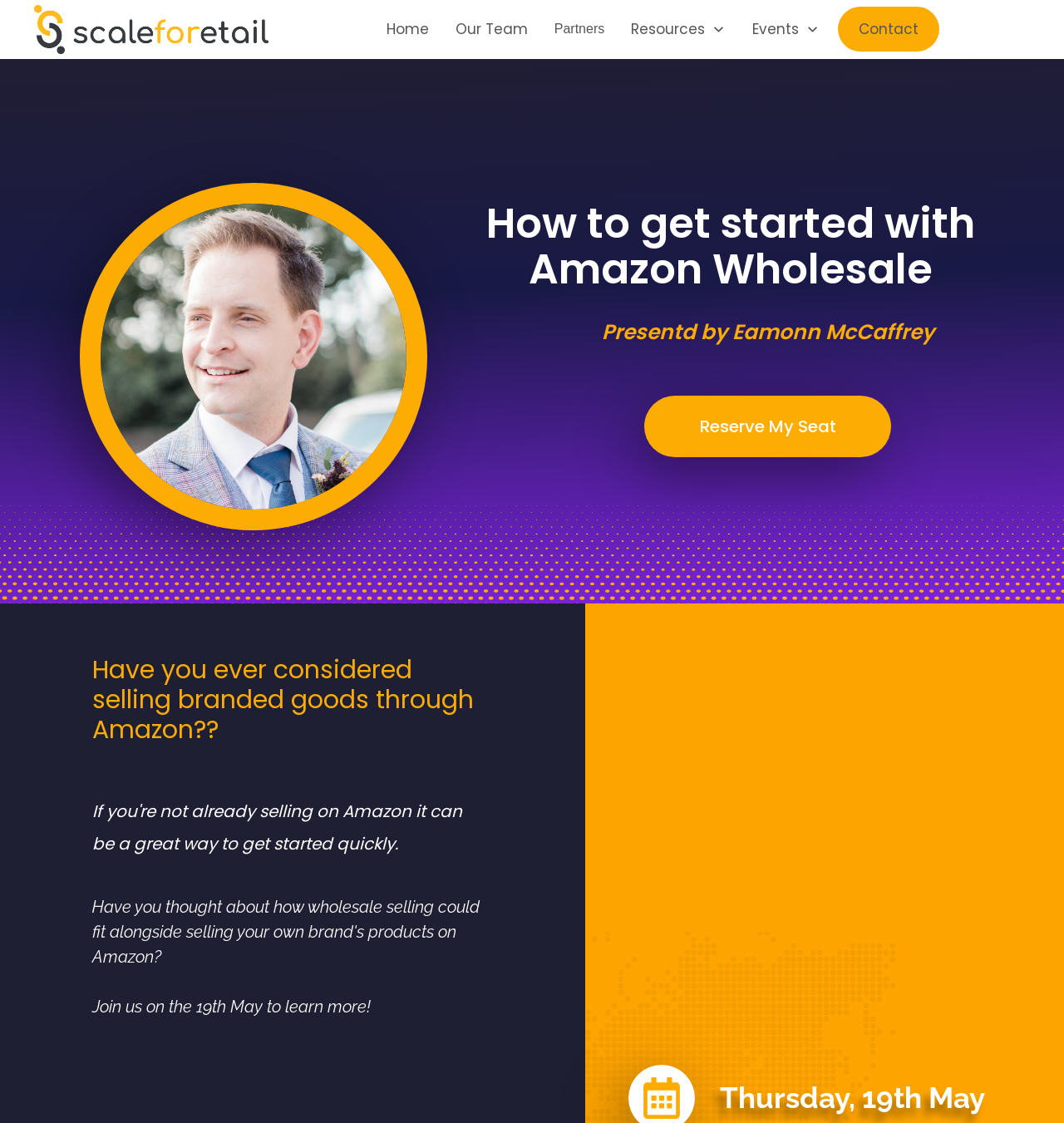Can you specify the bounding box coordinates of the area that needs to be clicked to fulfill the following instruction: "Open the Email link"?

None